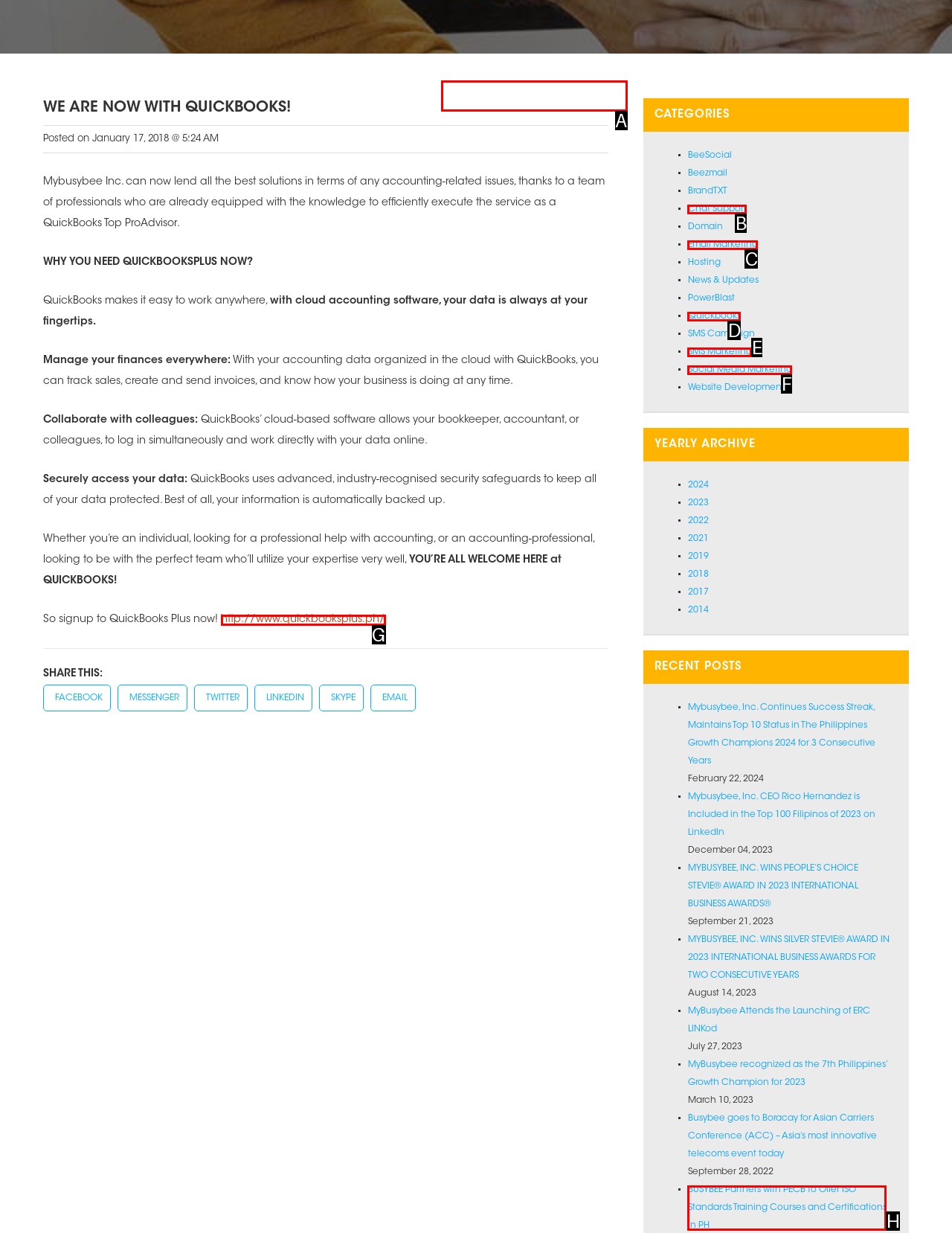Which lettered UI element aligns with this description: Social Media Marketing
Provide your answer using the letter from the available choices.

F